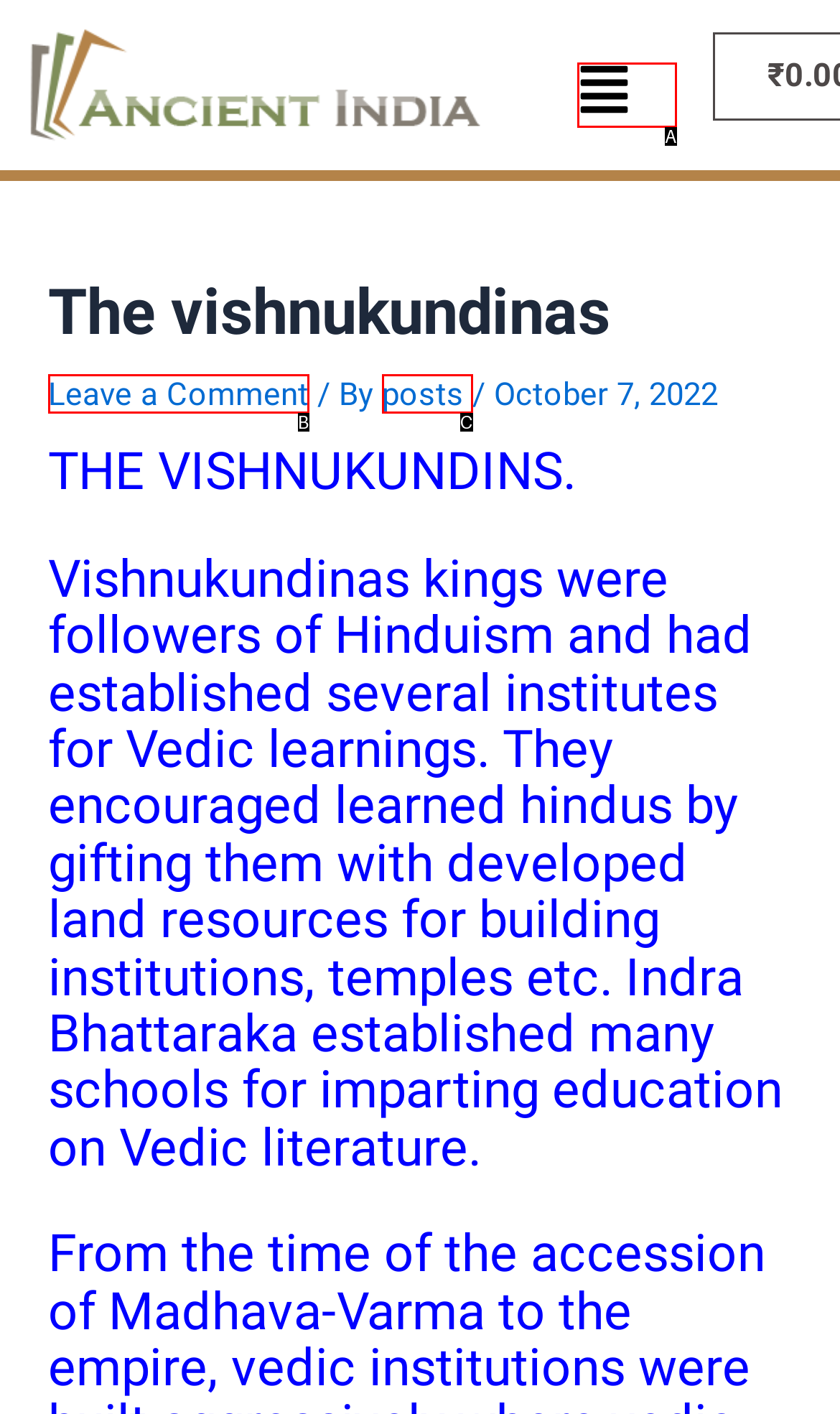Choose the UI element that best aligns with the description: Leave a Comment
Respond with the letter of the chosen option directly.

B